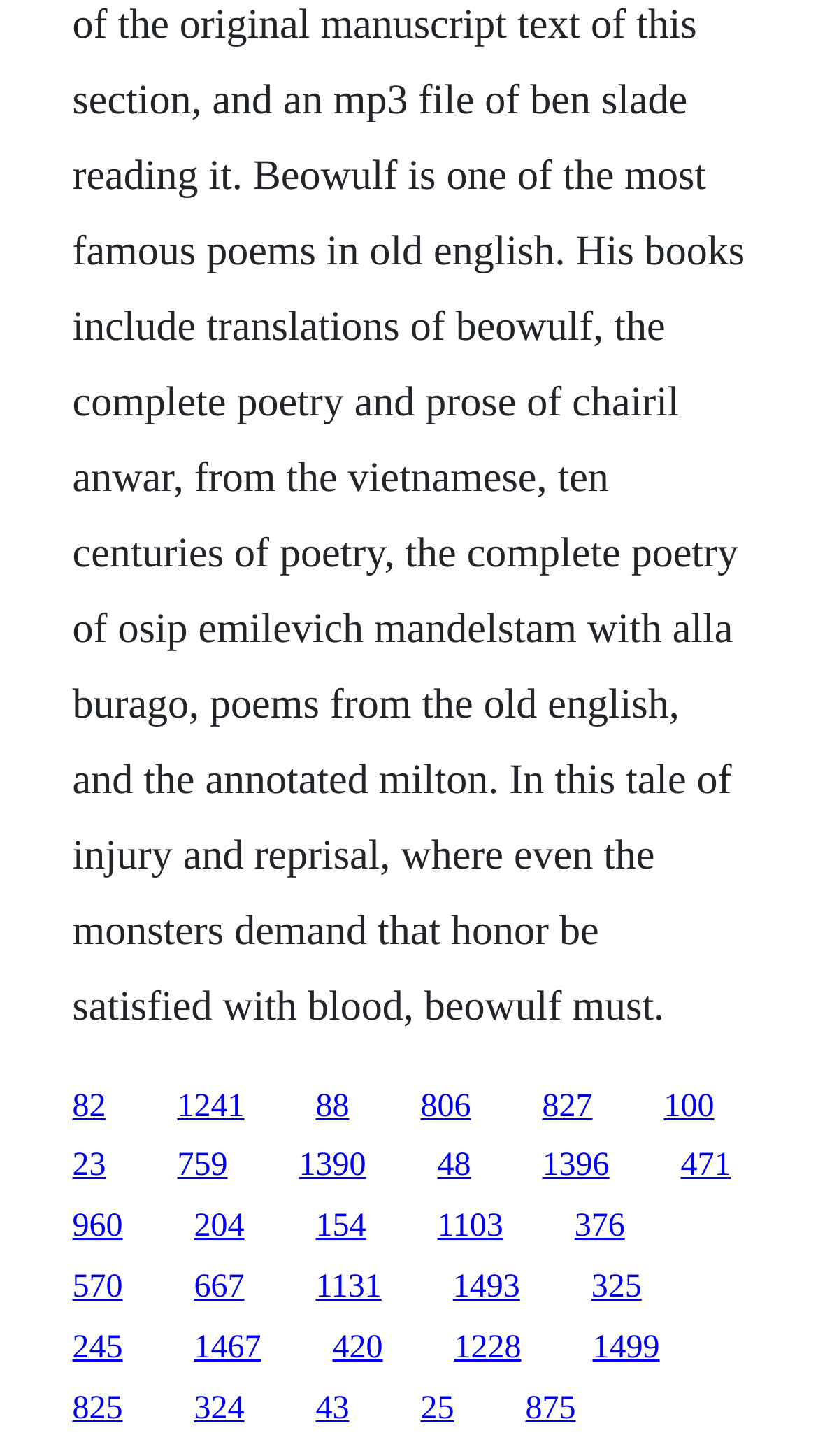Find the bounding box coordinates of the clickable area that will achieve the following instruction: "visit the page of link 827".

[0.663, 0.747, 0.724, 0.772]